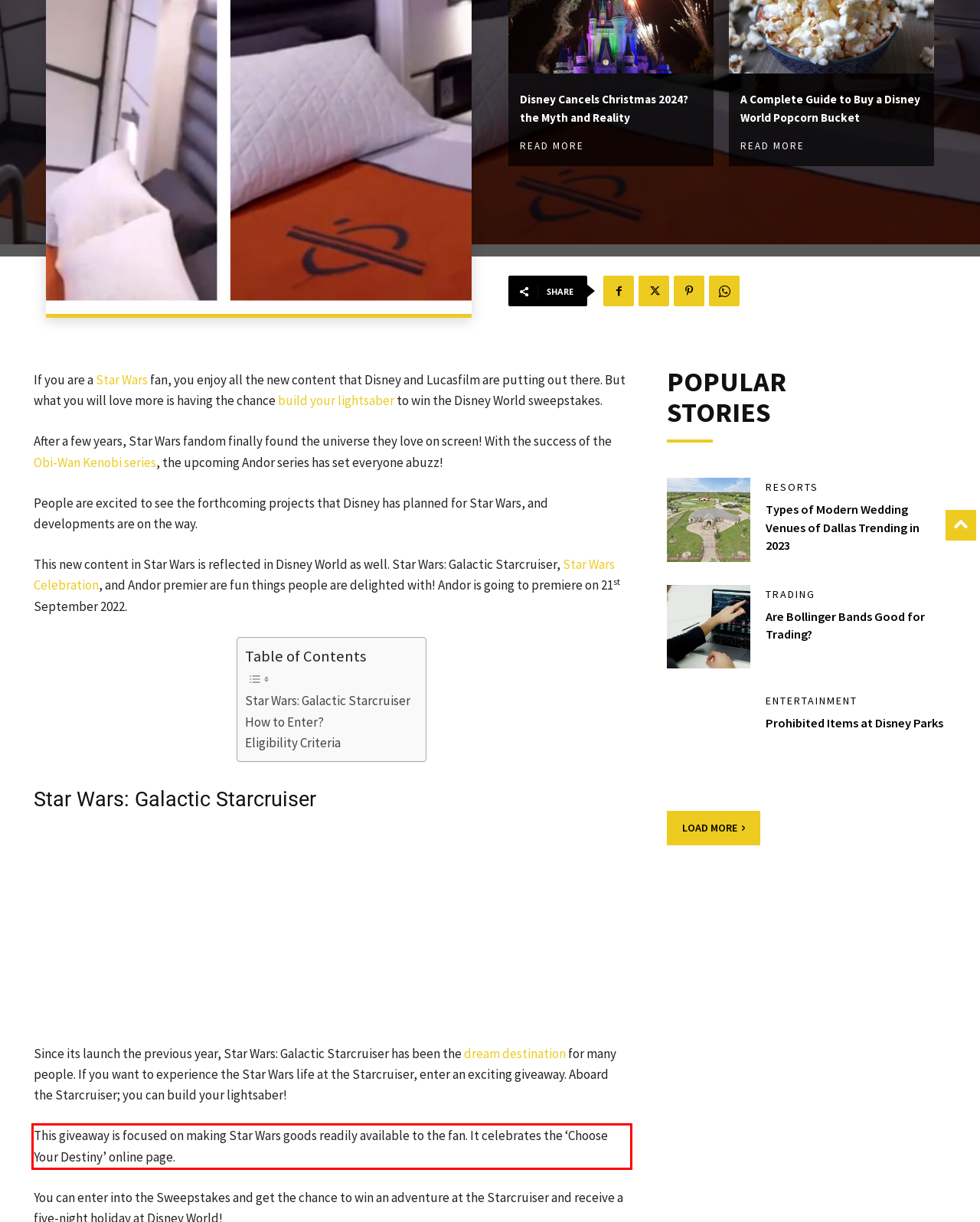You have a screenshot of a webpage with a red bounding box. Use OCR to generate the text contained within this red rectangle.

This giveaway is focused on making Star Wars goods readily available to the fan. It celebrates the ‘Choose Your Destiny’ online page.